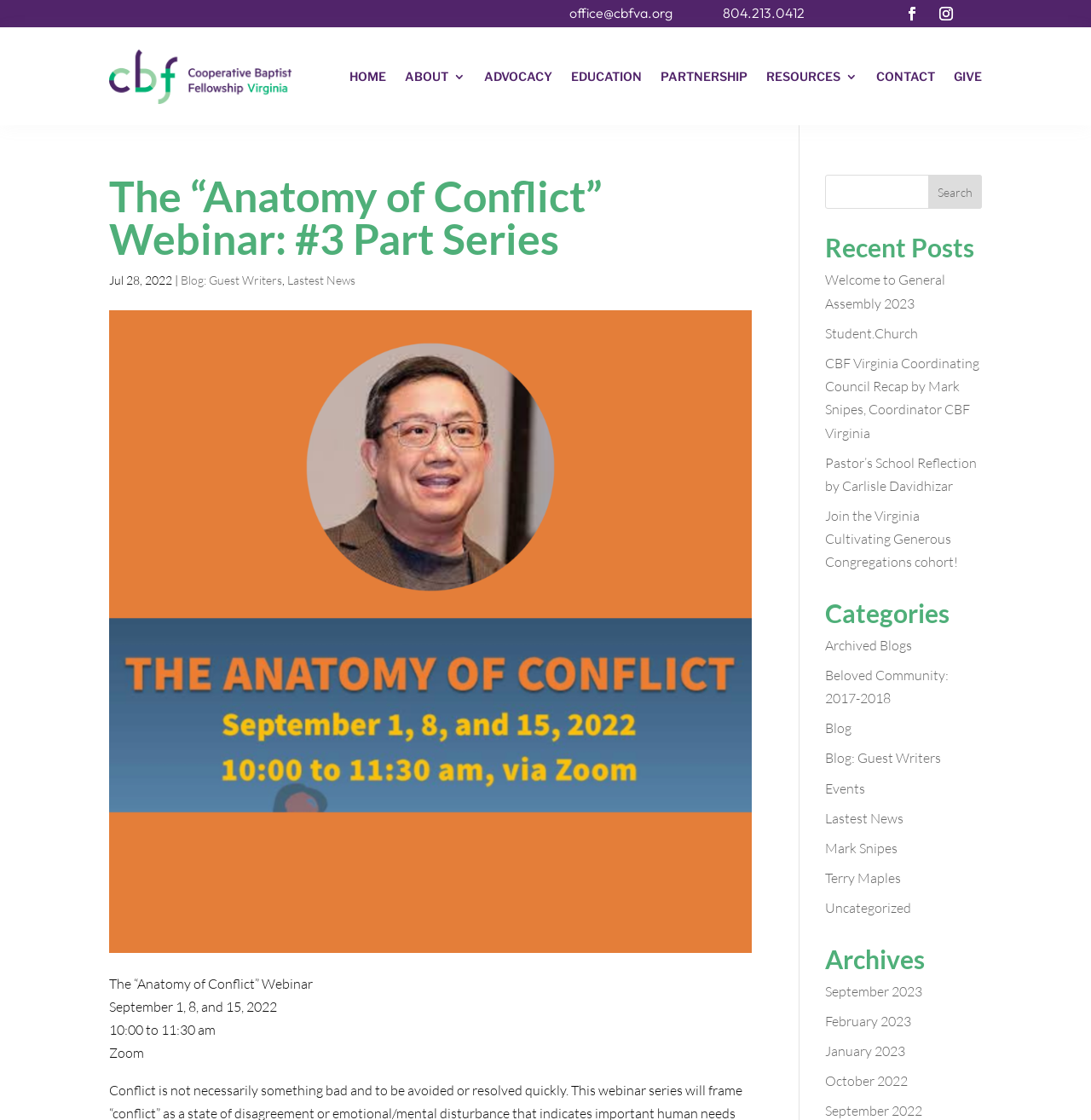Refer to the image and answer the question with as much detail as possible: What is the format of the webinar?

The format of the webinar is Zoom, as indicated by the text 'Zoom' below the webinar dates and time.